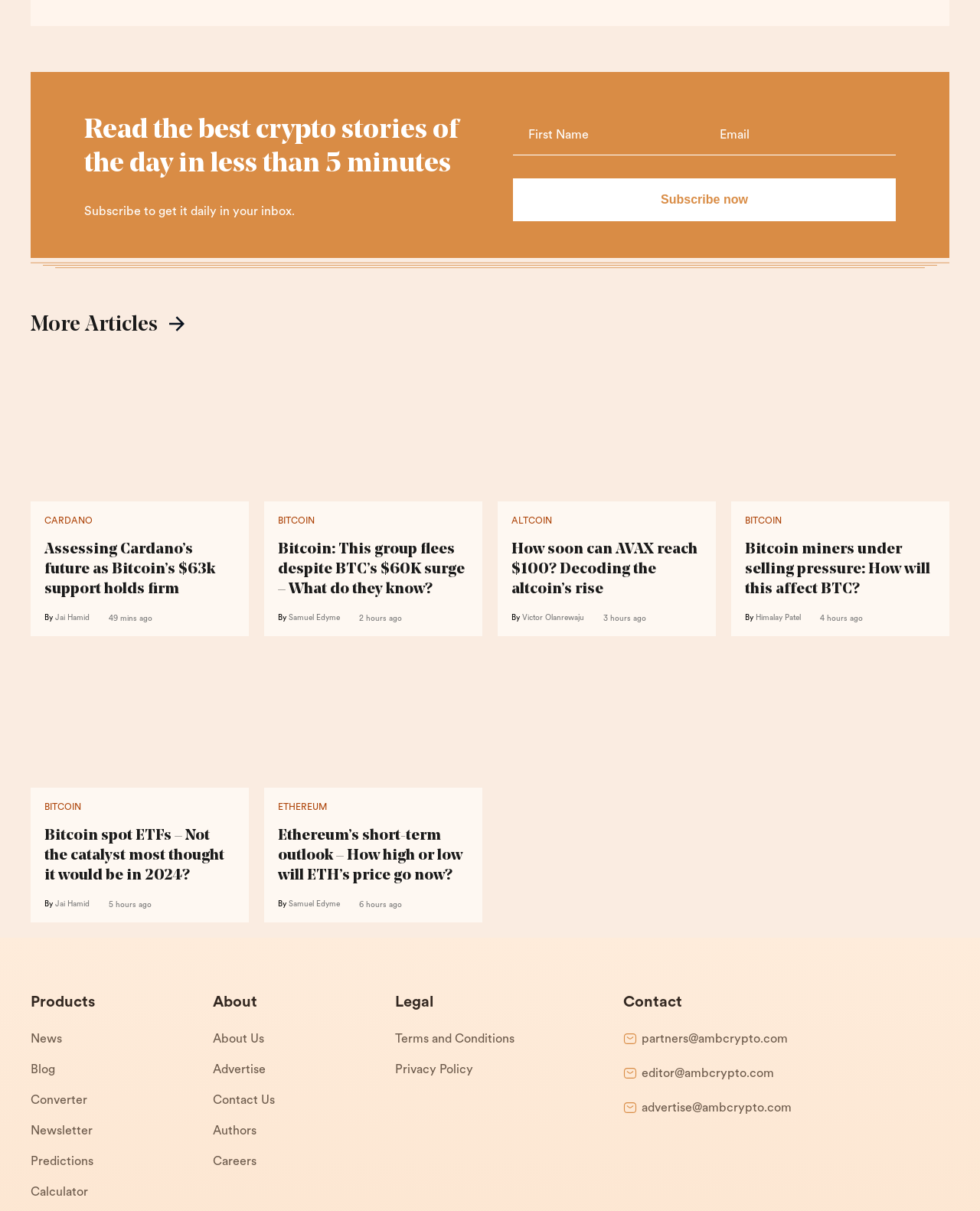What is the topic of the first article?
Please provide an in-depth and detailed response to the question.

I looked at the first article link and its corresponding heading, and the topic is about Cardano's future as Bitcoin's $63k support holds firm.